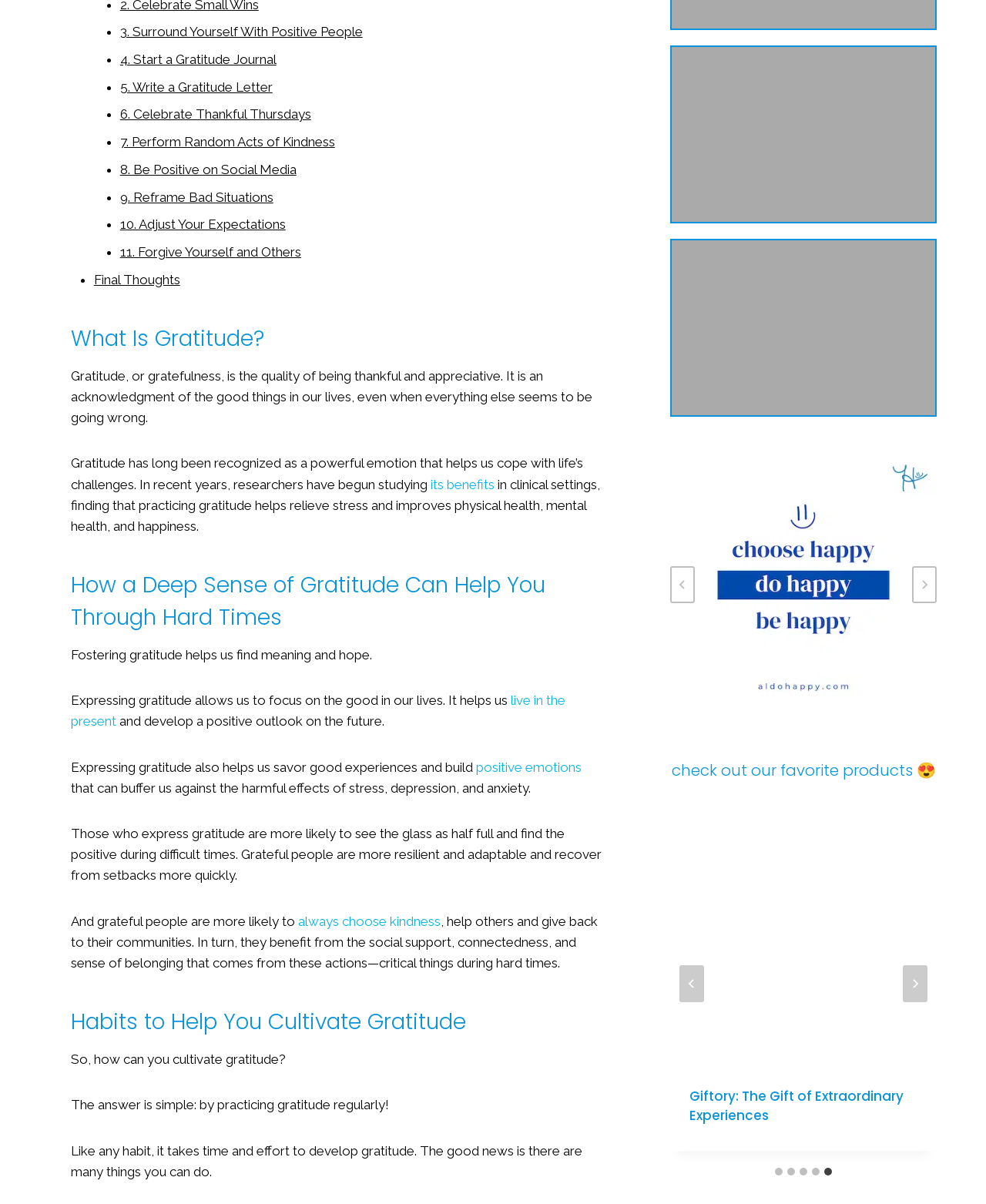How many slides are there in the carousel?
Please provide a comprehensive answer based on the contents of the image.

The webpage has a carousel with 10 slides, which can be navigated using the 'Next slide' and 'Previous slide' buttons, and the slide numbers are also listed as tabs.